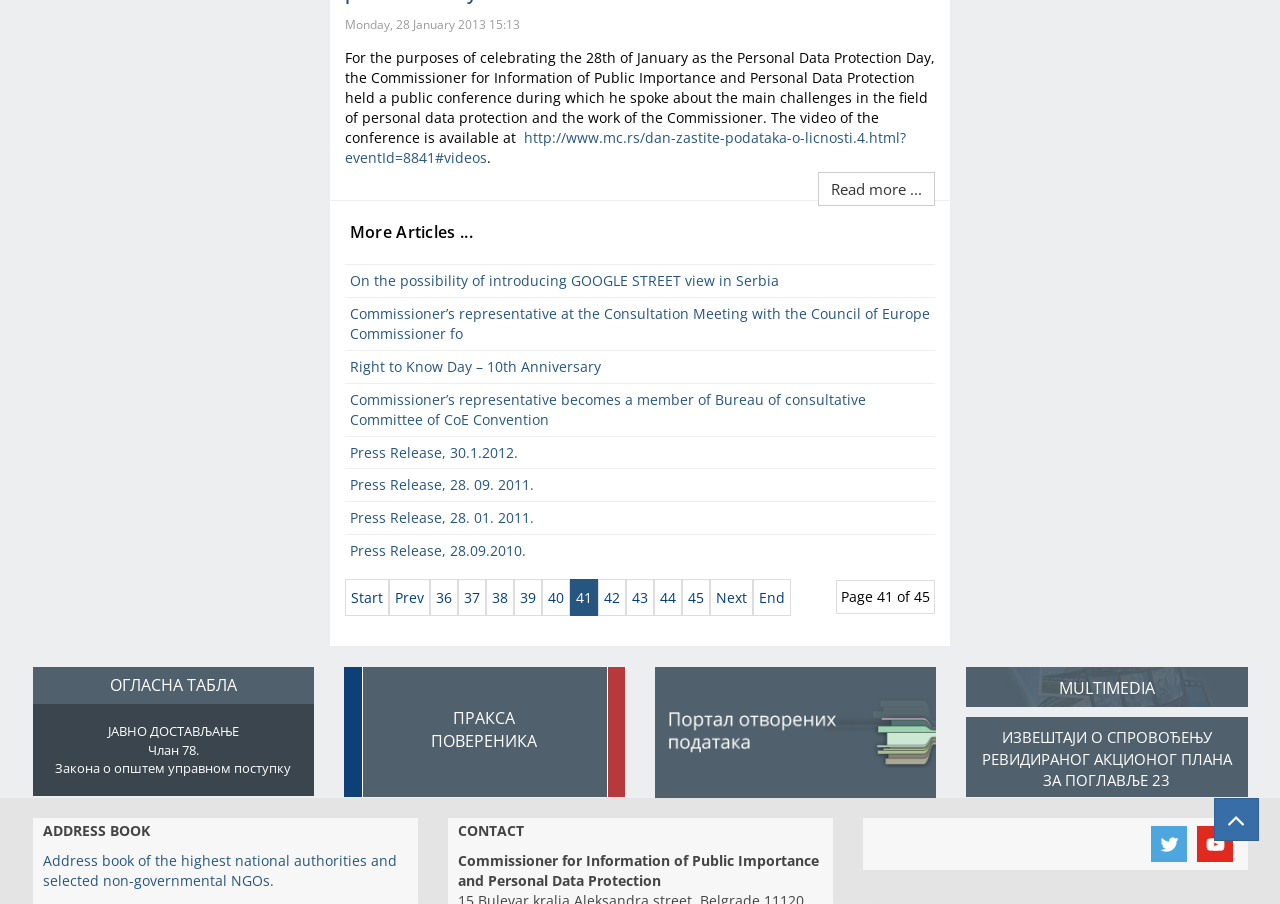Determine the bounding box coordinates of the clickable area required to perform the following instruction: "Click HOME". The coordinates should be represented as four float numbers between 0 and 1: [left, top, right, bottom].

None